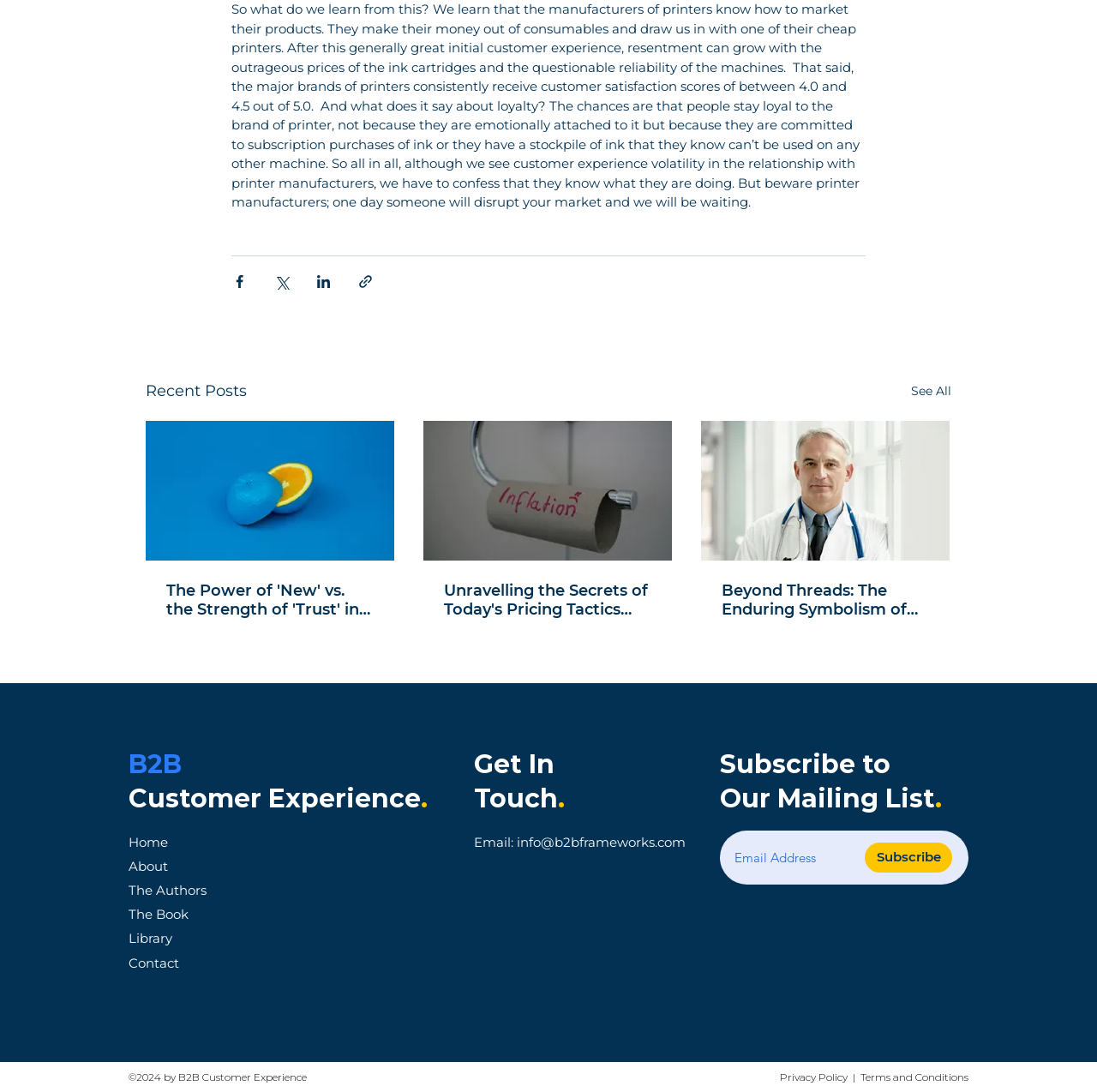Carefully observe the image and respond to the question with a detailed answer:
What is the topic of the first article?

The first article is about printers because the text mentions 'manufacturers of printers', 'cheap printers', 'ink cartridges', and 'reliability of the machines'.